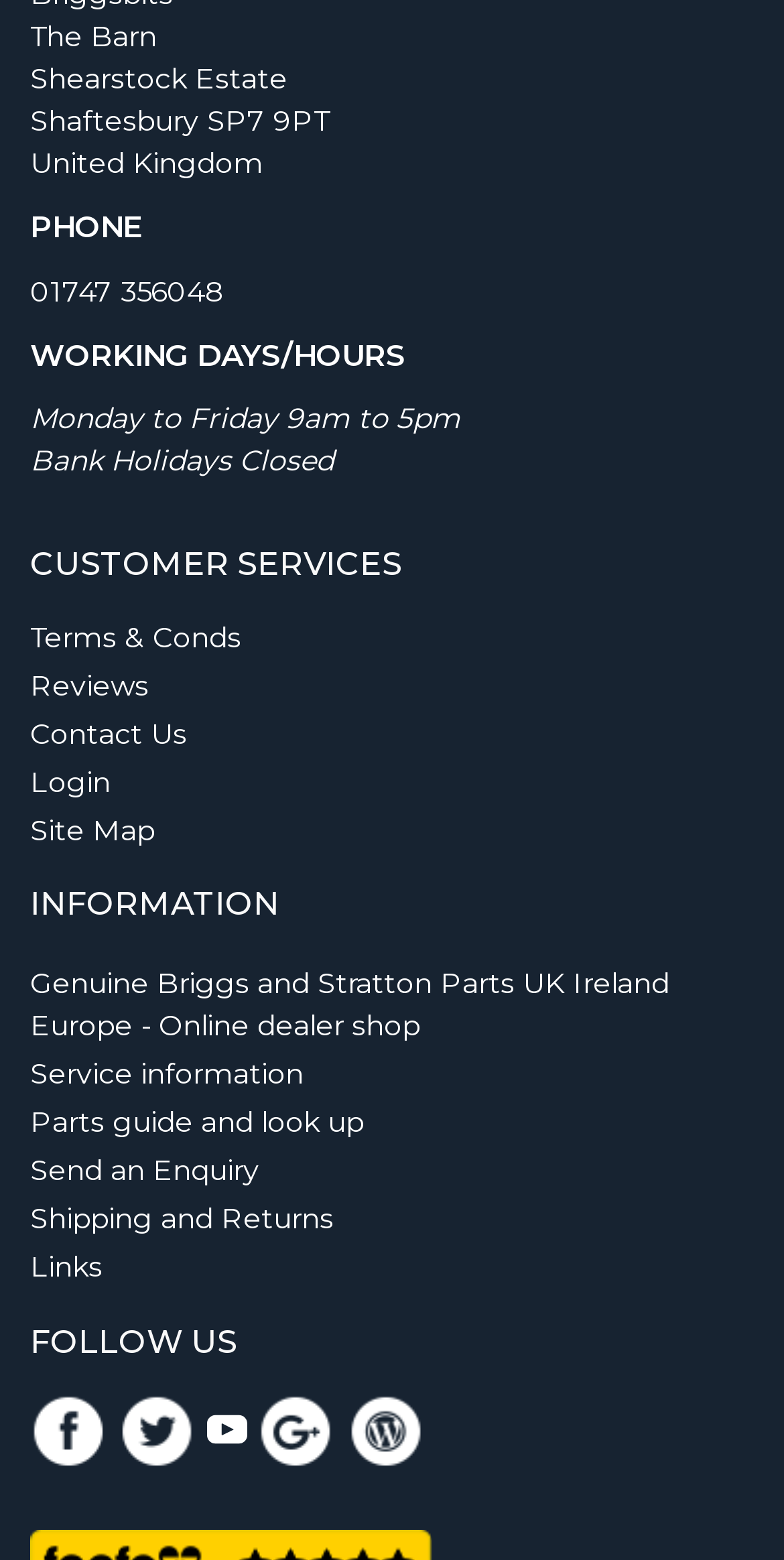How many social media links are there?
From the image, respond with a single word or phrase.

4